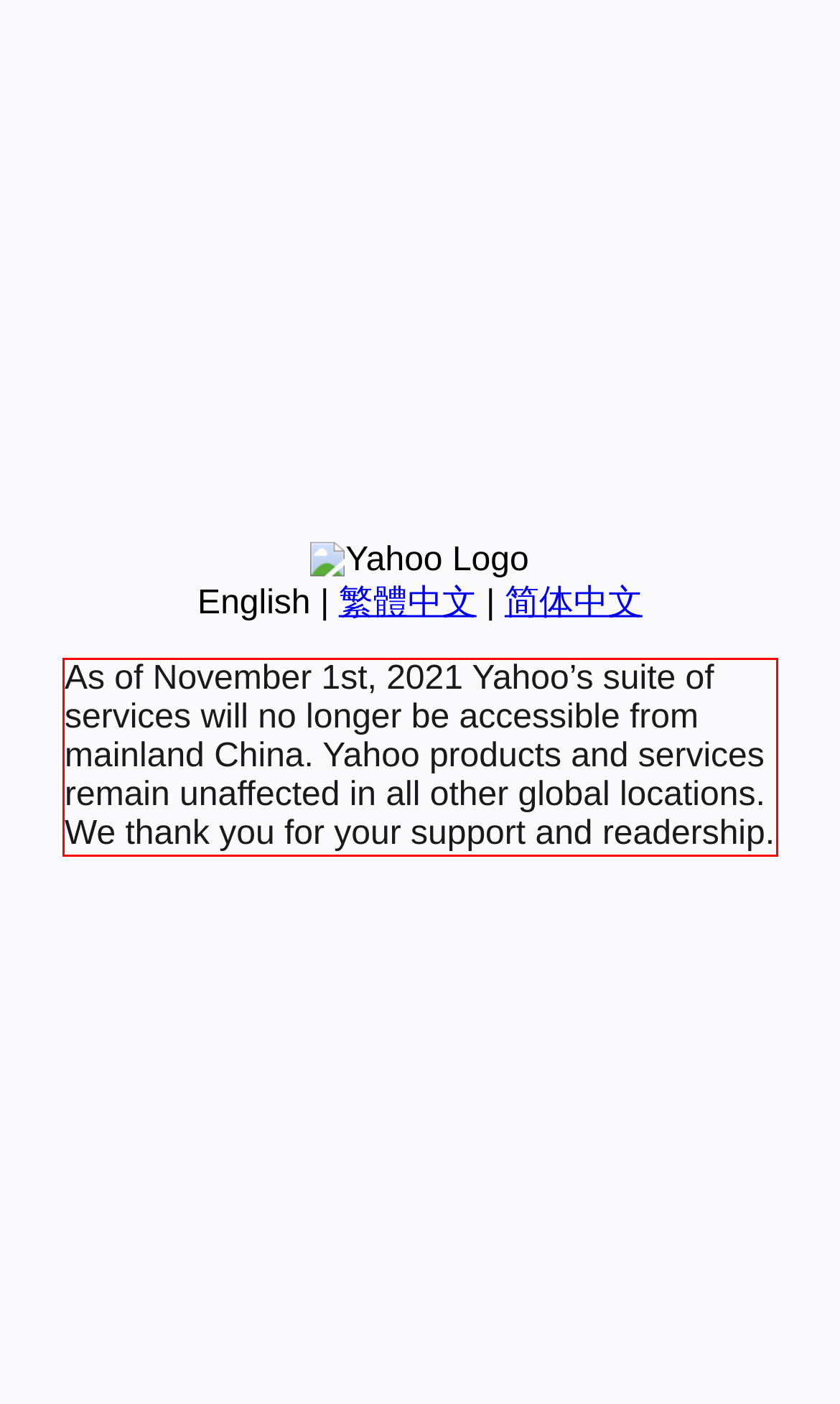Please examine the screenshot of the webpage and read the text present within the red rectangle bounding box.

As of November 1st, 2021 Yahoo’s suite of services will no longer be accessible from mainland China. Yahoo products and services remain unaffected in all other global locations. We thank you for your support and readership.